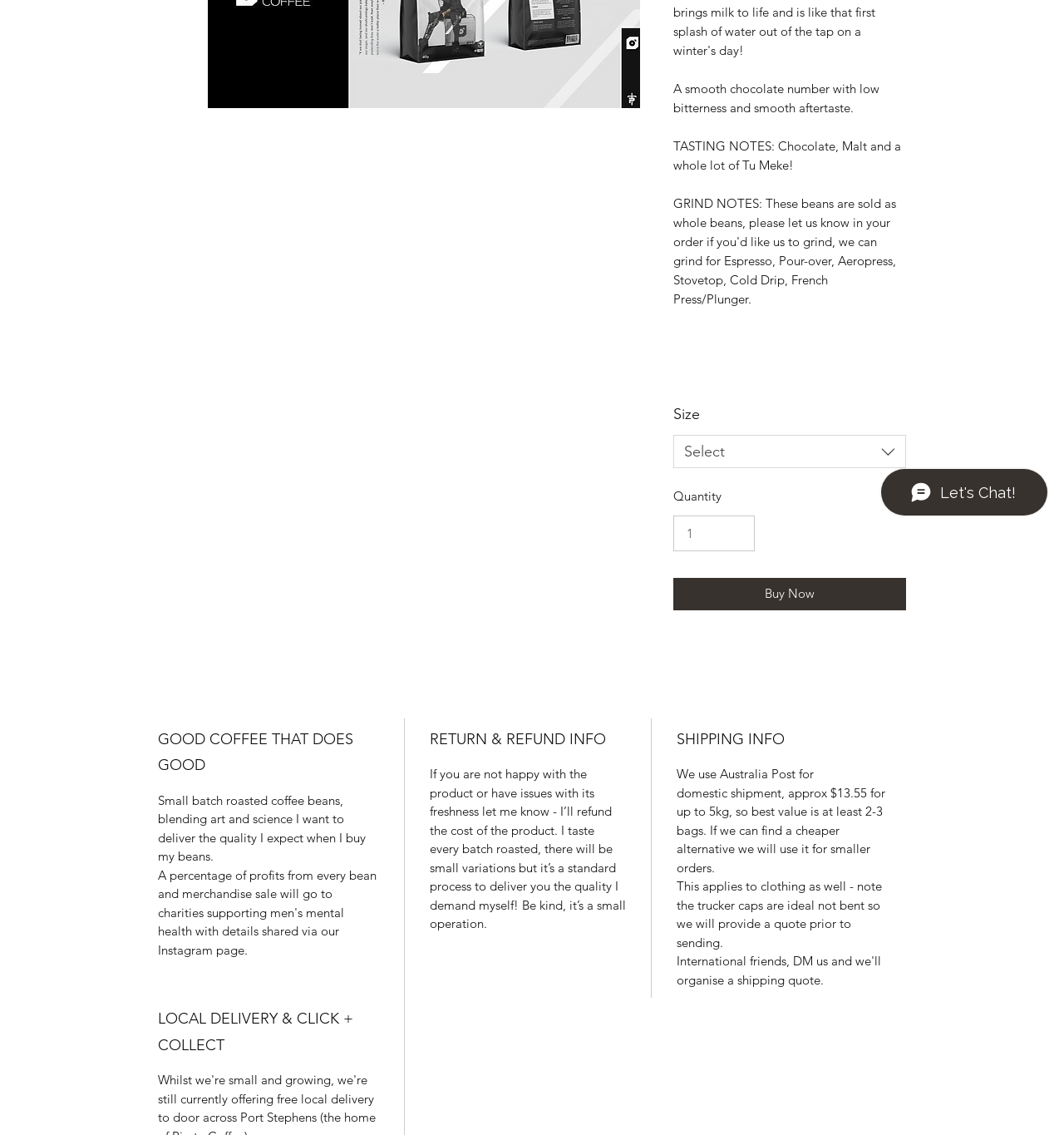From the webpage screenshot, predict the bounding box of the UI element that matches this description: "Buy Now".

[0.633, 0.509, 0.852, 0.537]